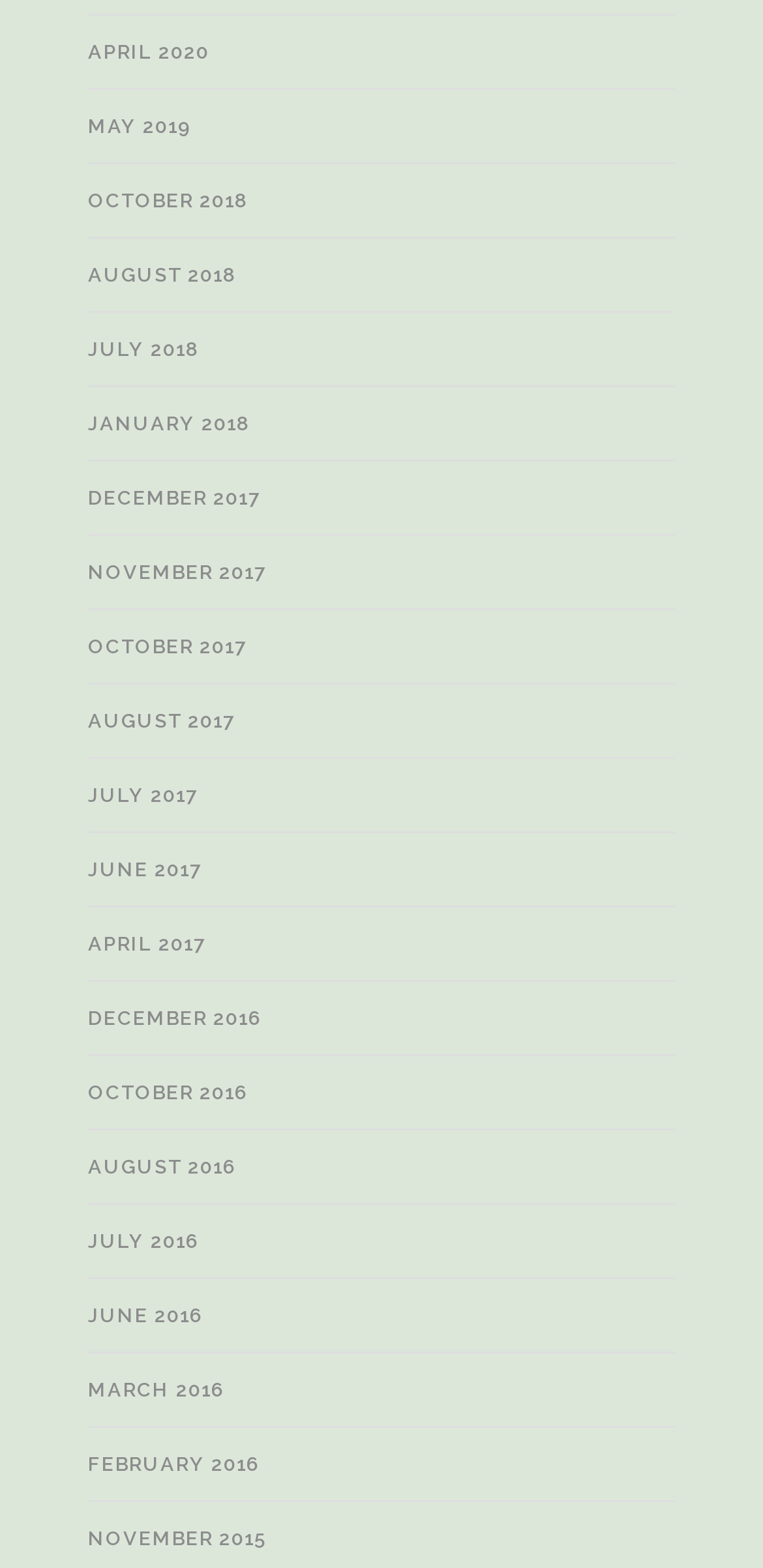Determine the bounding box coordinates of the target area to click to execute the following instruction: "explore archives for January 2018."

[0.115, 0.263, 0.328, 0.276]